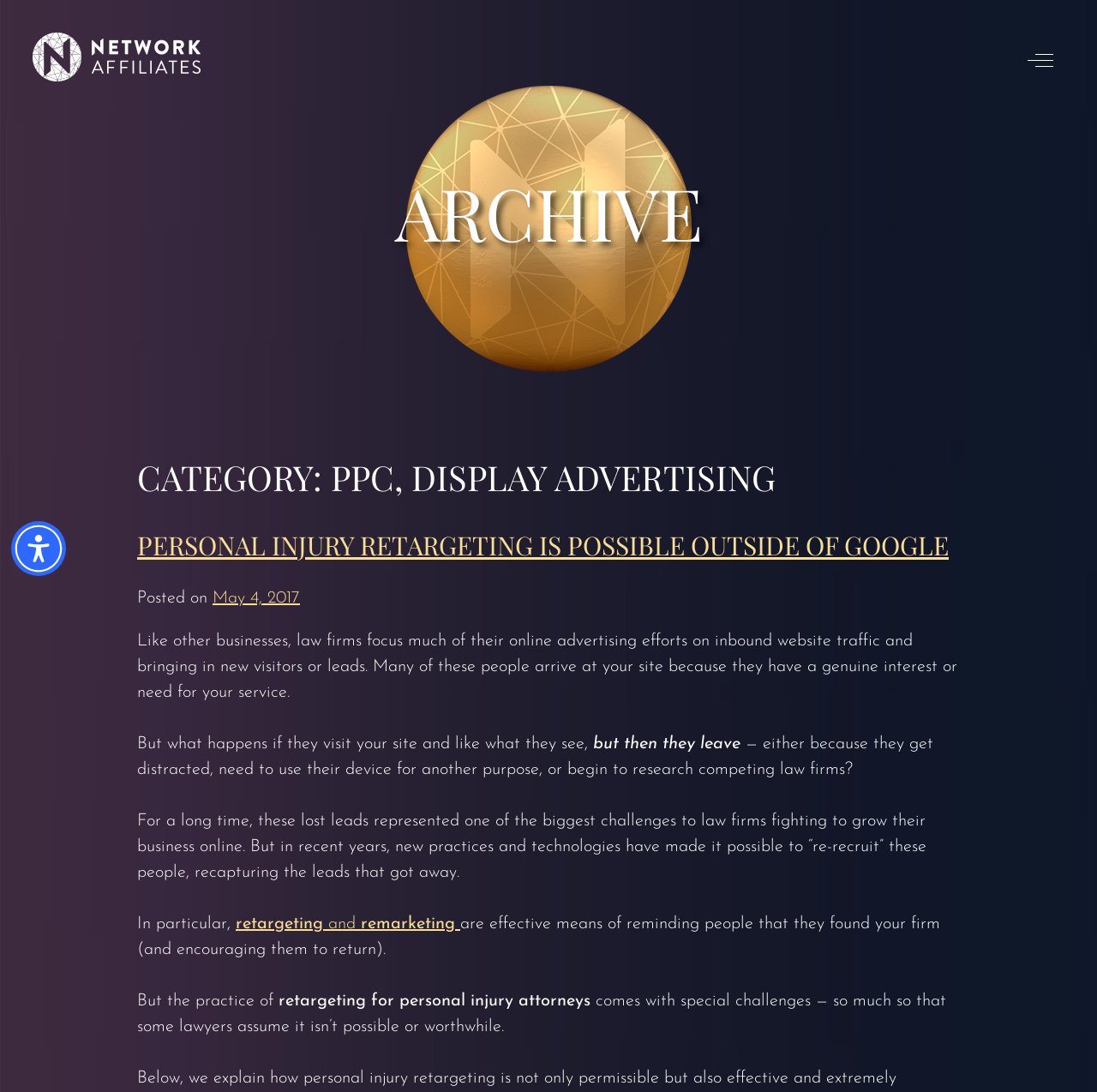Find and provide the bounding box coordinates for the UI element described here: "Blog". The coordinates should be given as four float numbers between 0 and 1: [left, top, right, bottom].

[0.579, 0.502, 0.9, 0.553]